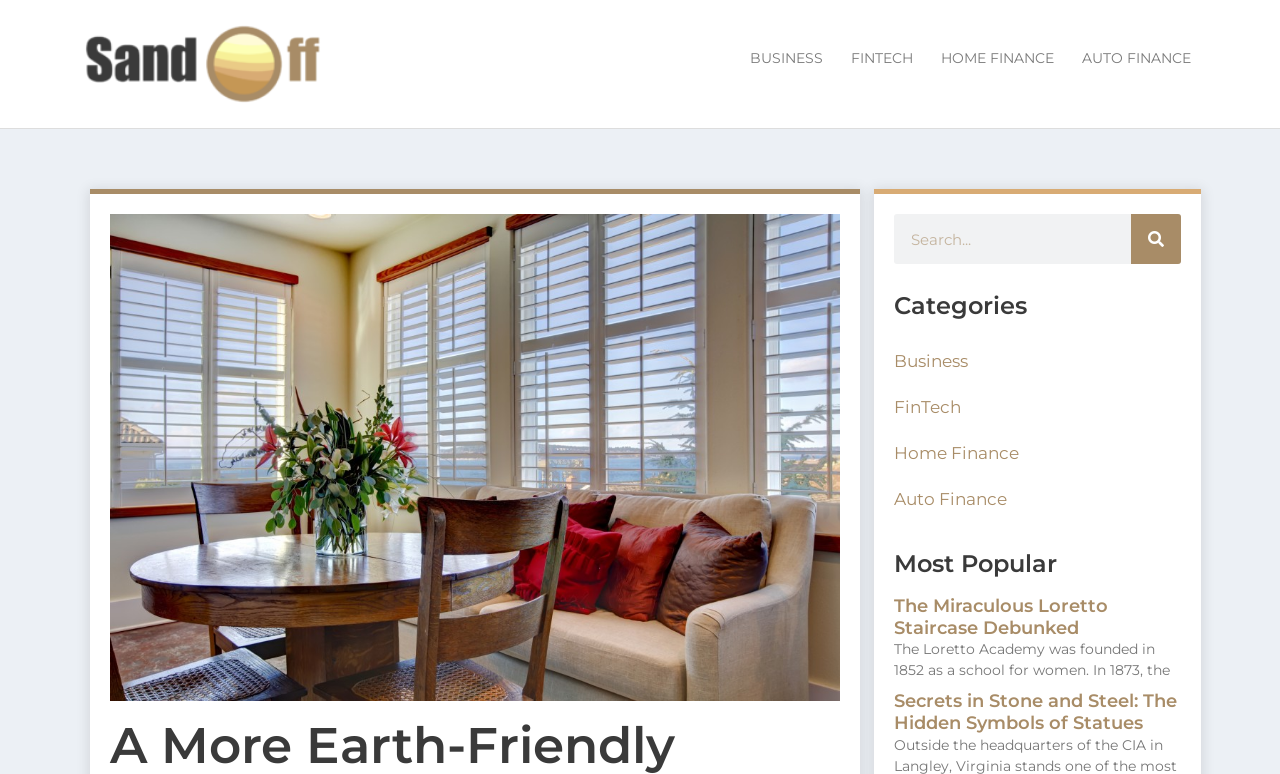Give a comprehensive overview of the webpage, including key elements.

This webpage is about a blog article titled "A Greener House: Choosing Energy-Efficient Windows for Your Renovation" on the Sandoff website. At the top left corner, there is a Sandoff logo, which is a link and an image. Next to it, there is a navigation menu with four links: BUSINESS, FINTECH, HOME FINANCE, and AUTO FINANCE.

Below the navigation menu, there is a large image of home windows, taking up most of the width of the page. To the right of the image, there is a search bar with a search button and a label "Search". Above the search bar, there is a heading "Categories" with four links: Business, FinTech, Home Finance, and Auto Finance.

Further down, there is a heading "Most Popular" with a list of popular articles. The first article is titled "The Miraculous Loretto Staircase Debunked" with a link to the article and a brief summary of the article. The second article is titled "Secrets in Stone and Steel: The Hidden Symbols of Statues" with a link to the article.